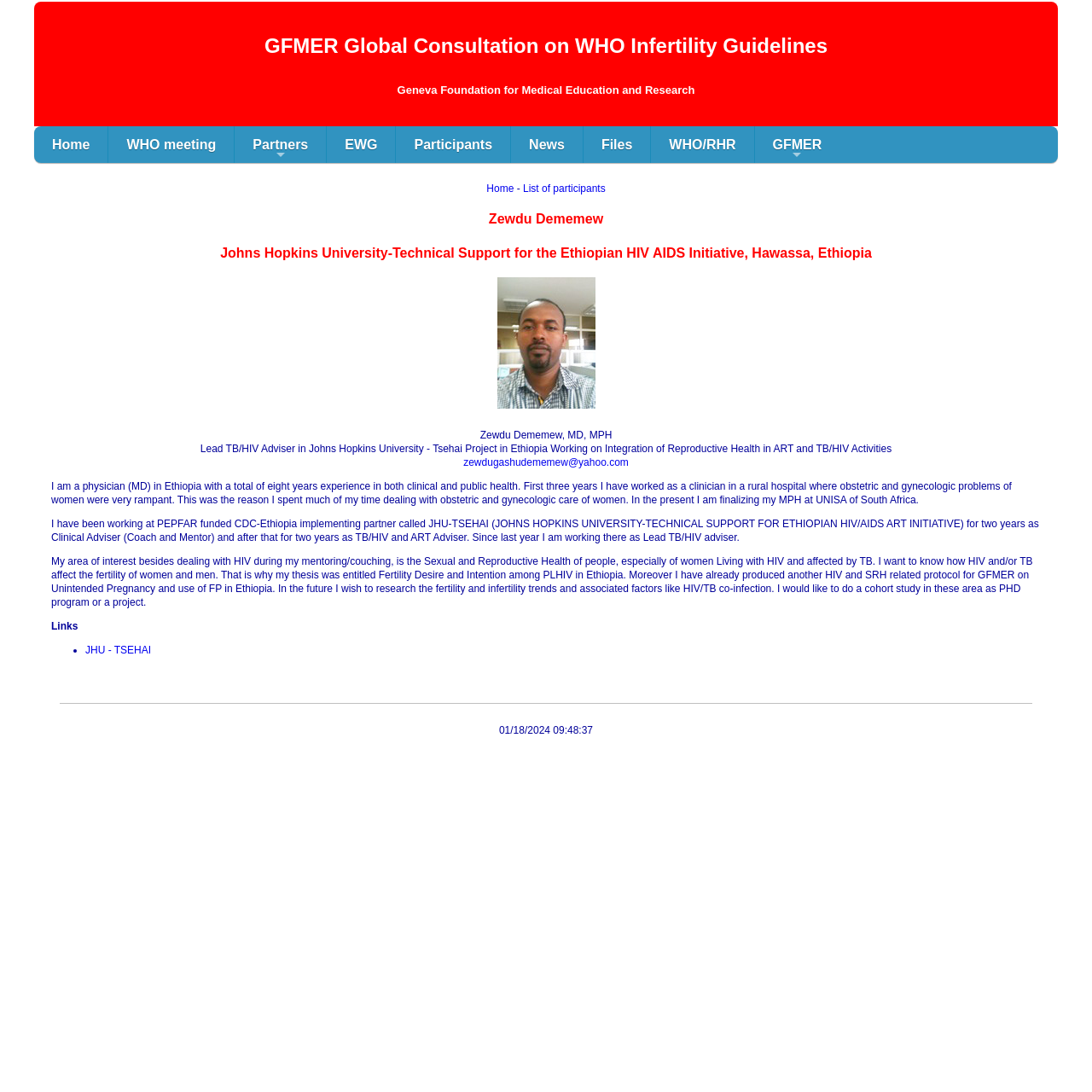Pinpoint the bounding box coordinates of the element to be clicked to execute the instruction: "Contact zewdugashudememew@yahoo.com".

[0.424, 0.418, 0.576, 0.429]